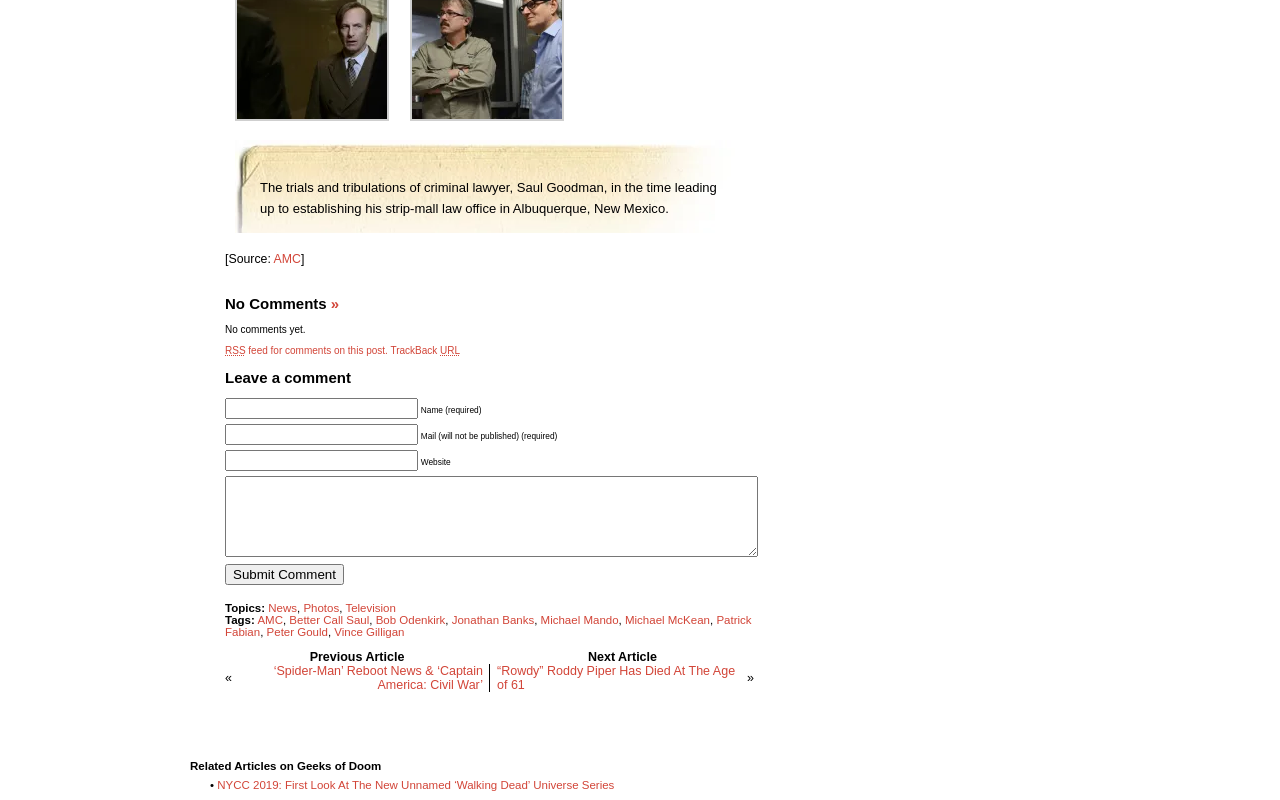Identify the bounding box coordinates of the area that should be clicked in order to complete the given instruction: "Read the 'NYCC 2019: First Look At The New Unnamed ‘Walking Dead’ Universe Series' article". The bounding box coordinates should be four float numbers between 0 and 1, i.e., [left, top, right, bottom].

[0.17, 0.973, 0.48, 0.988]